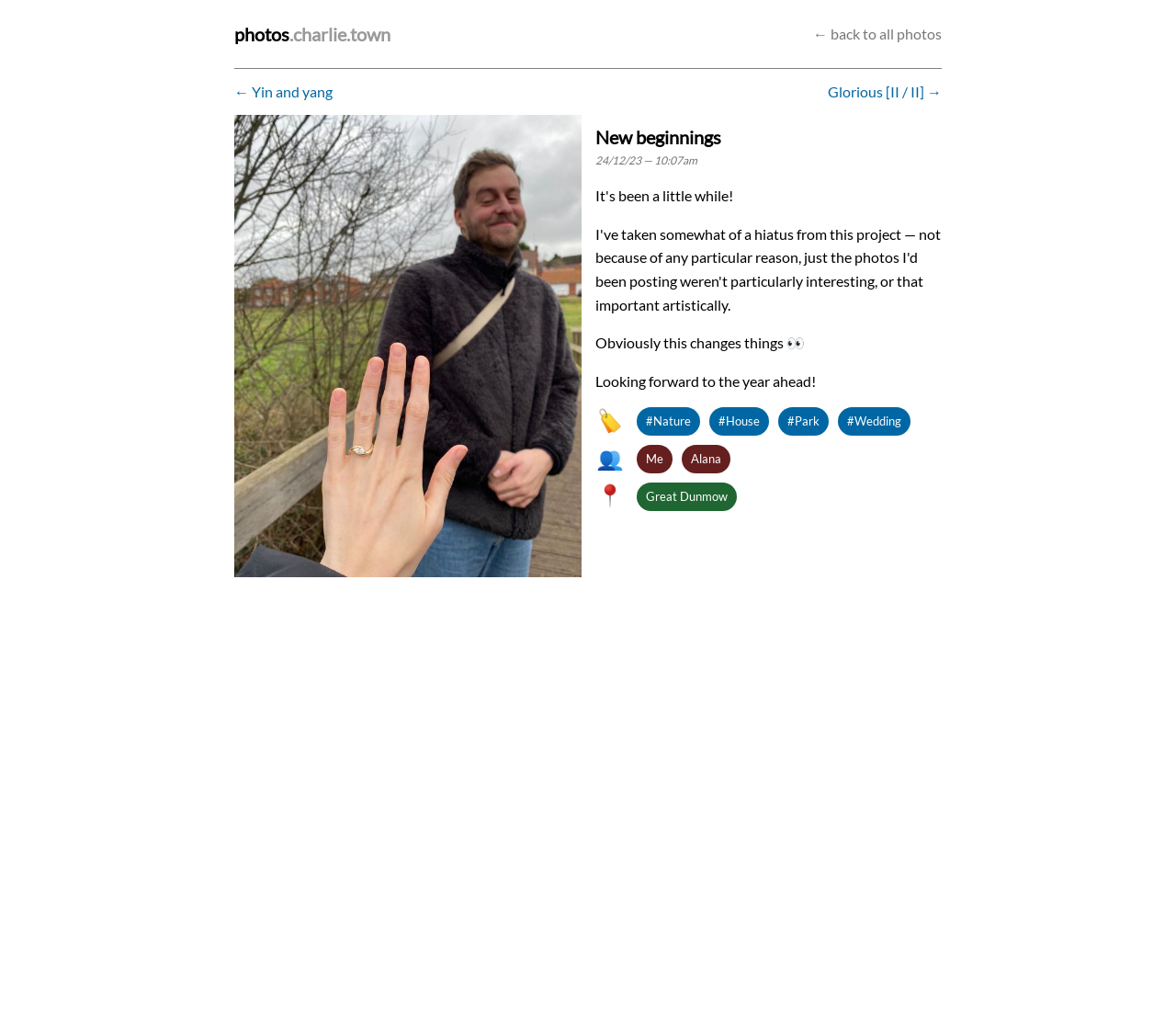Highlight the bounding box coordinates of the element you need to click to perform the following instruction: "view photos by category Nature."

[0.541, 0.398, 0.595, 0.426]